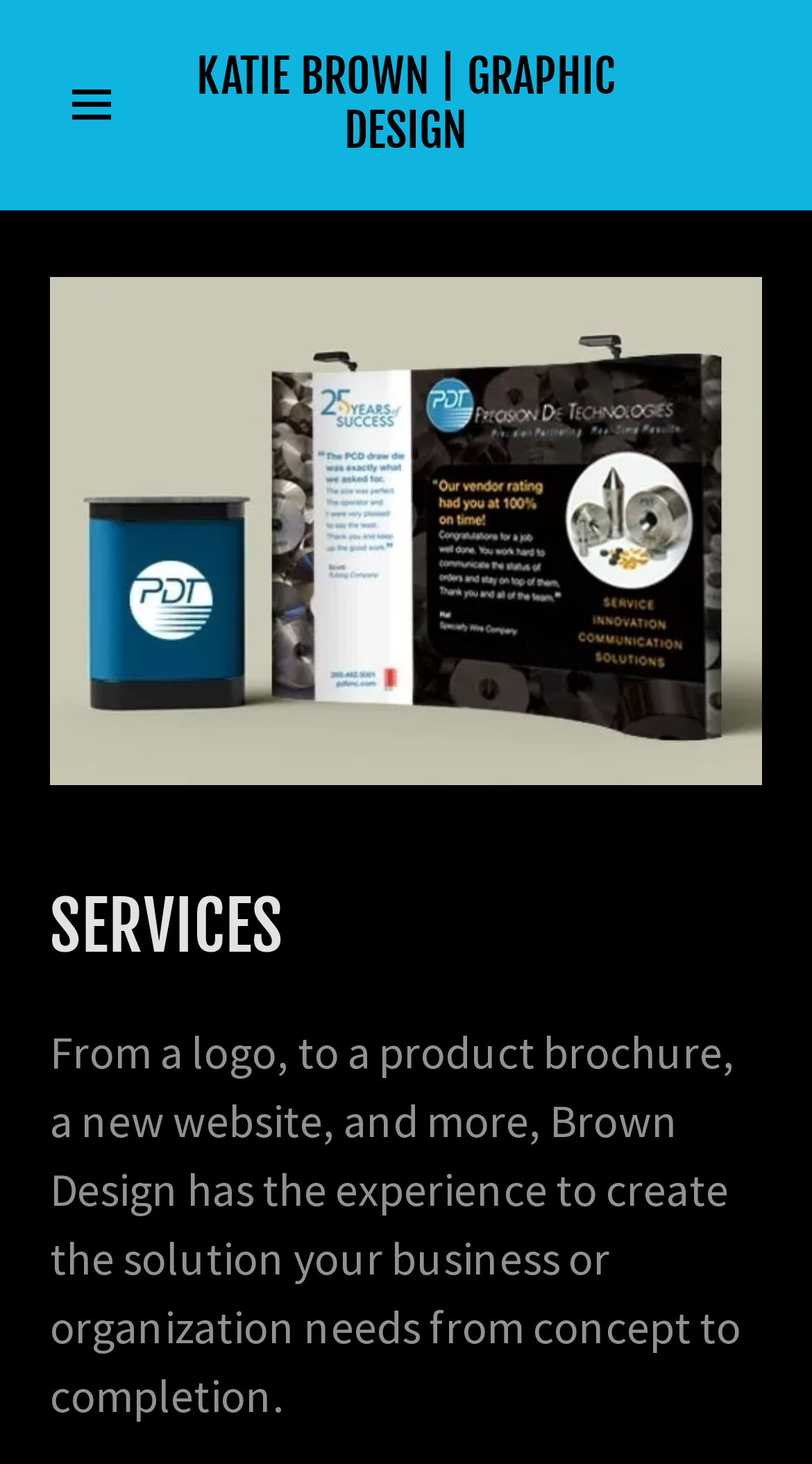Give the bounding box coordinates for the element described as: "aria-label="Hamburger Site Navigation Icon"".

[0.062, 0.043, 0.193, 0.1]